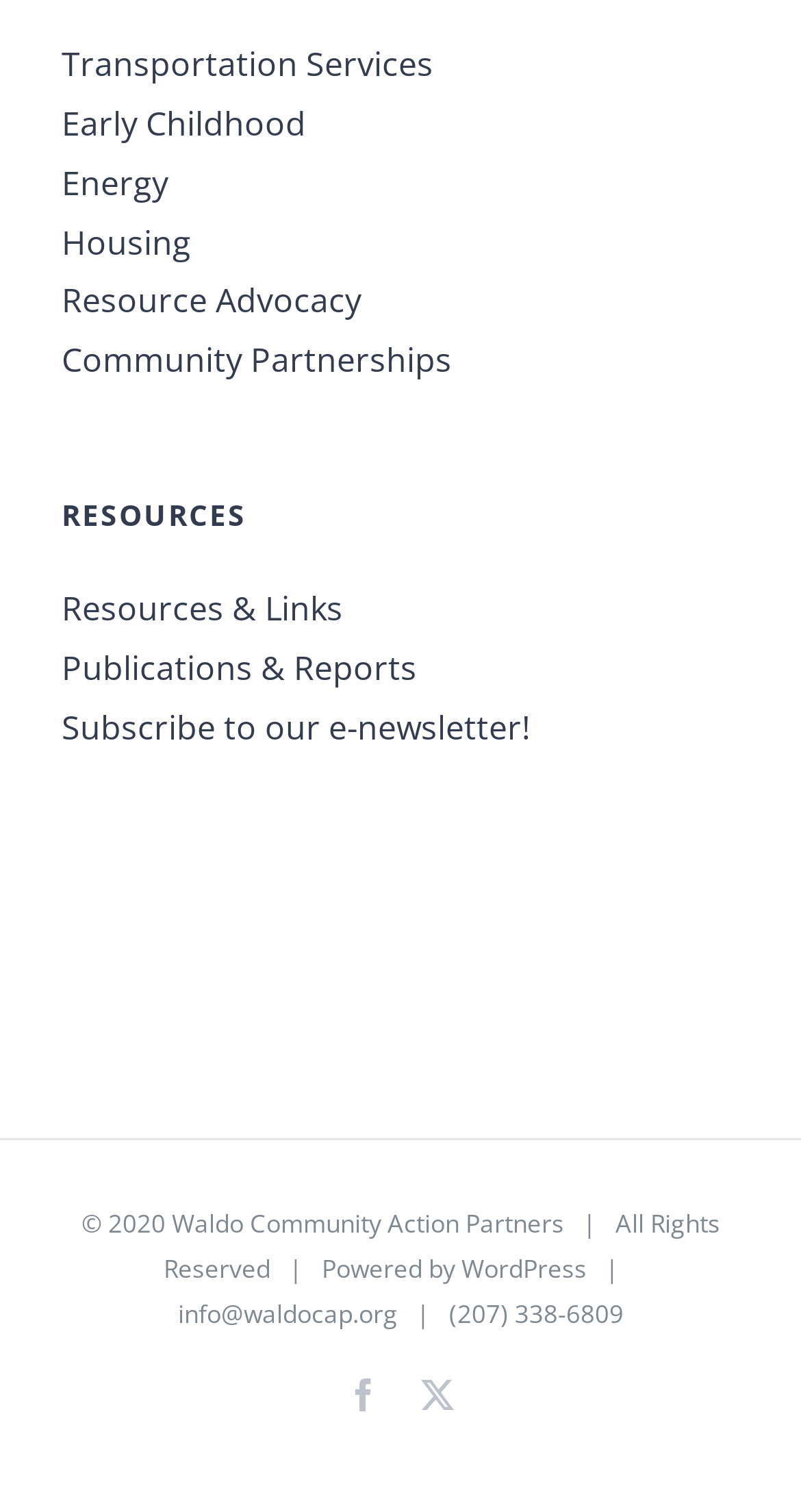What is the name of the content management system used?
Provide a one-word or short-phrase answer based on the image.

WordPress